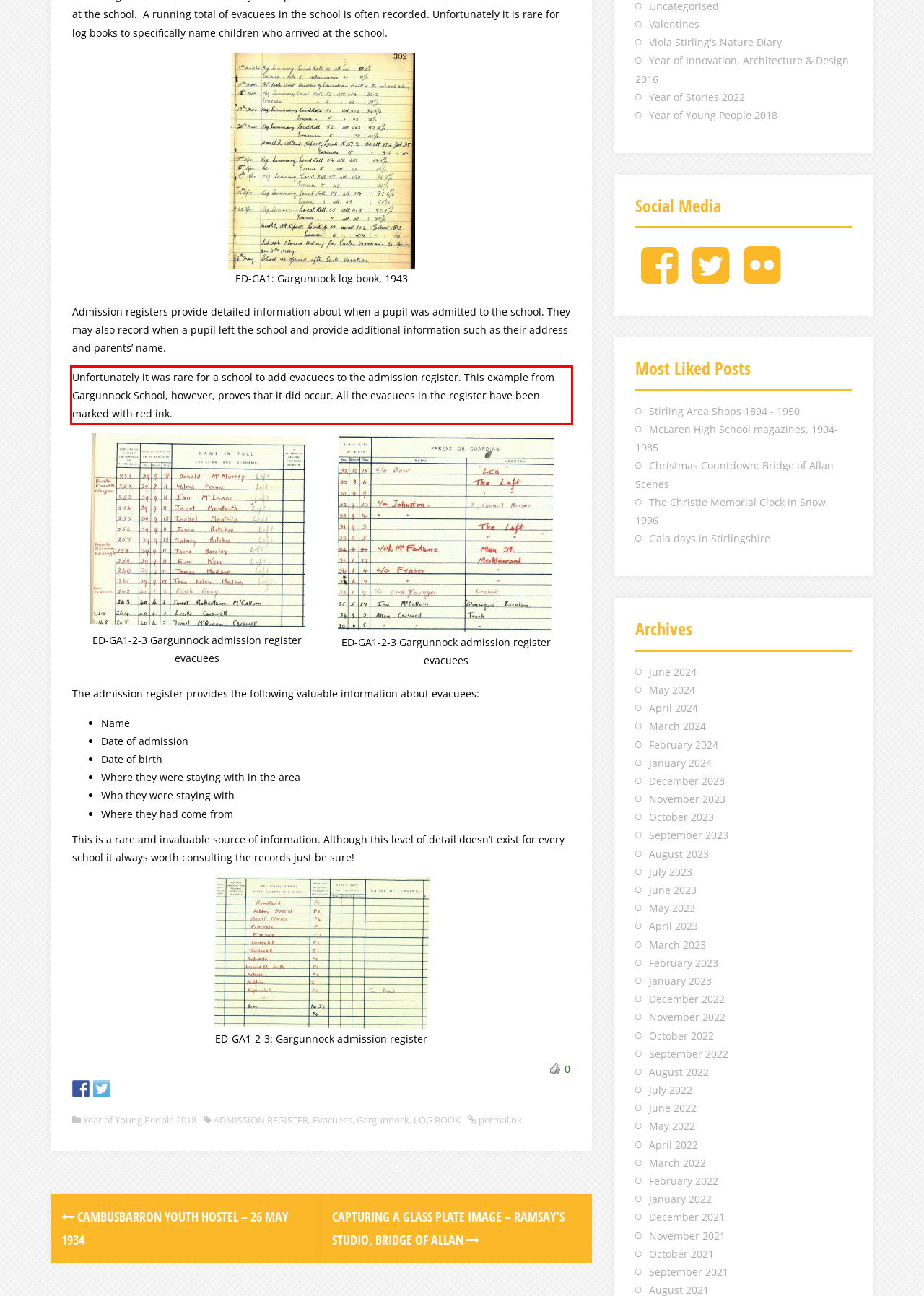Given a webpage screenshot, locate the red bounding box and extract the text content found inside it.

Unfortunately it was rare for a school to add evacuees to the admission register. This example from Gargunnock School, however, proves that it did occur. All the evacuees in the register have been marked with red ink.